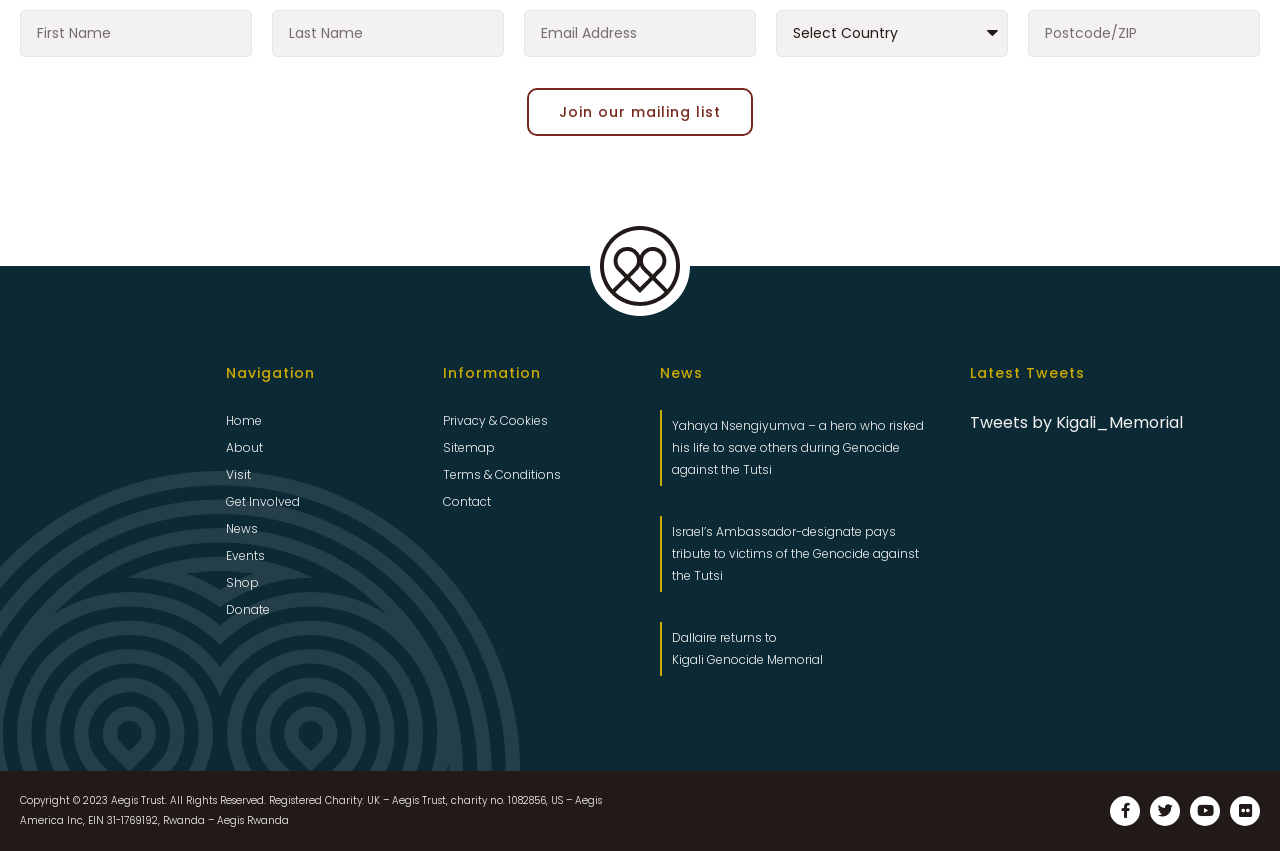Review the image closely and give a comprehensive answer to the question: What social media platforms are linked from the webpage?

The webpage contains links to social media platforms, including Facebook, Twitter, Youtube, and Flickr, which are represented by their respective icons. These links allow users to access the organization's social media profiles.